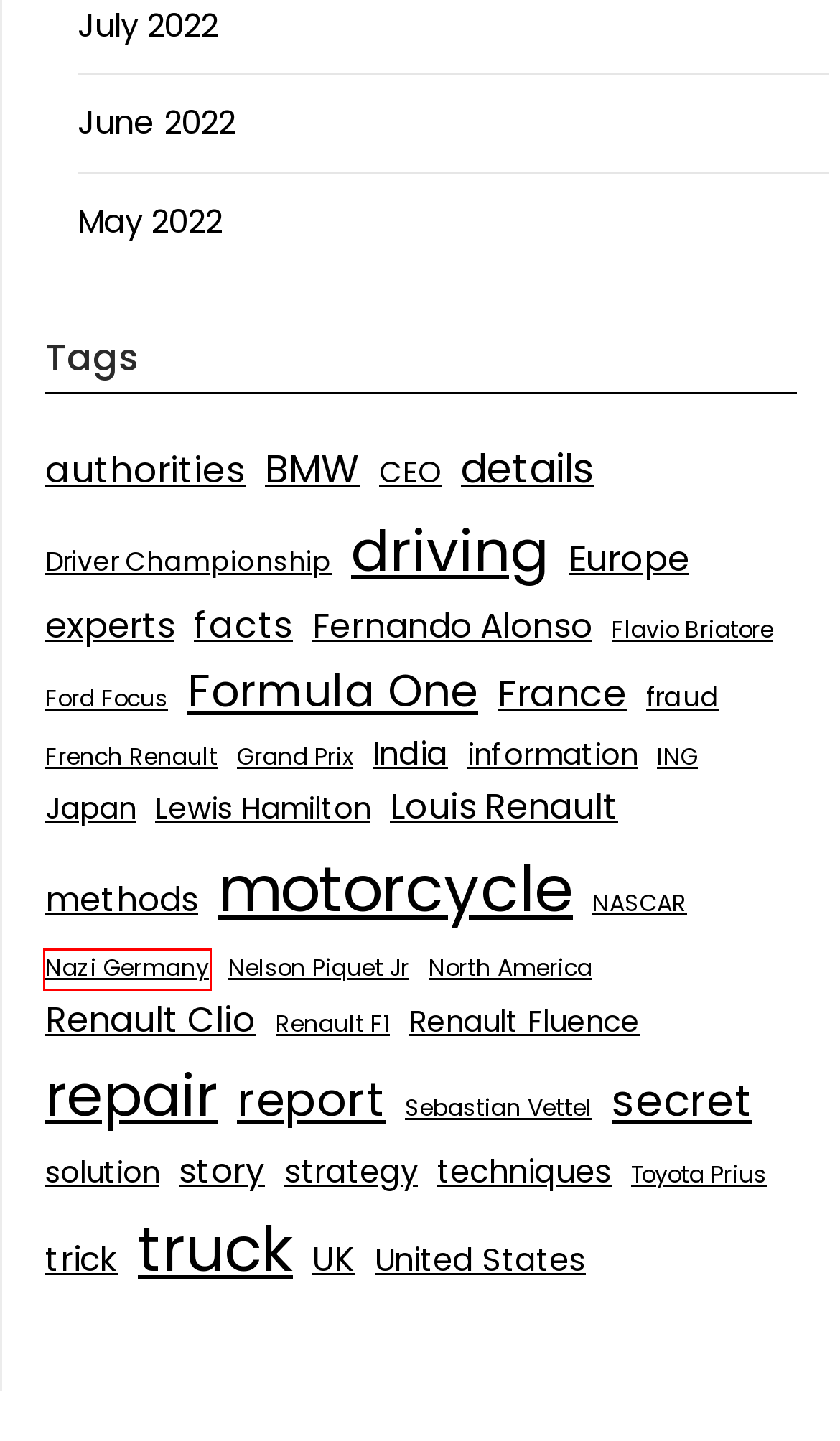Inspect the screenshot of a webpage with a red rectangle bounding box. Identify the webpage description that best corresponds to the new webpage after clicking the element inside the bounding box. Here are the candidates:
A. India – Auto News
B. Nazi Germany – Auto News
C. driving – Auto News
D. June 2022 – Auto News
E. CEO – Auto News
F. July 2022 – Auto News
G. methods – Auto News
H. facts – Auto News

B